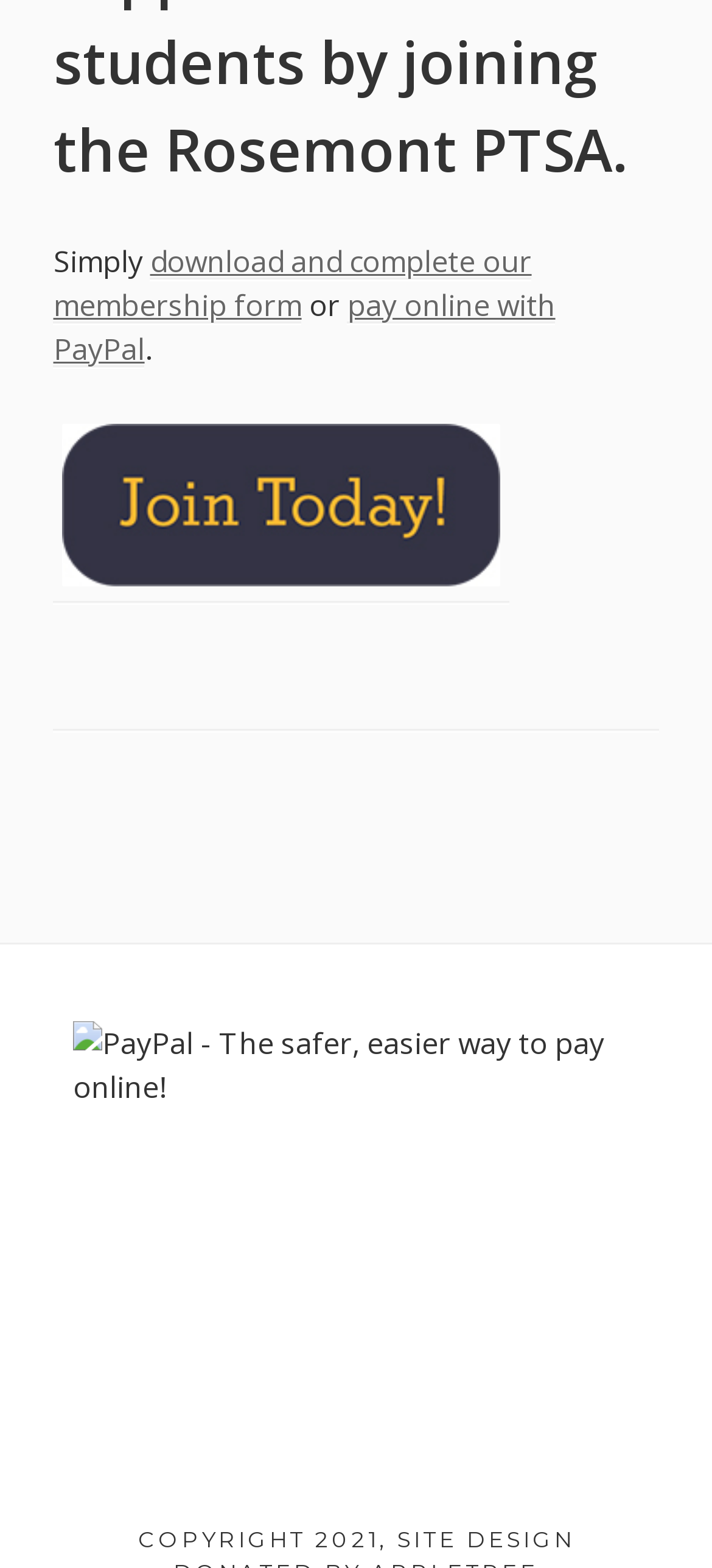Look at the image and answer the question in detail:
What is the first step to join PTSA?

The webpage provides two options to join PTSA, and the first option is to download and complete the membership form, which is indicated by the link 'download and complete our membership form'.